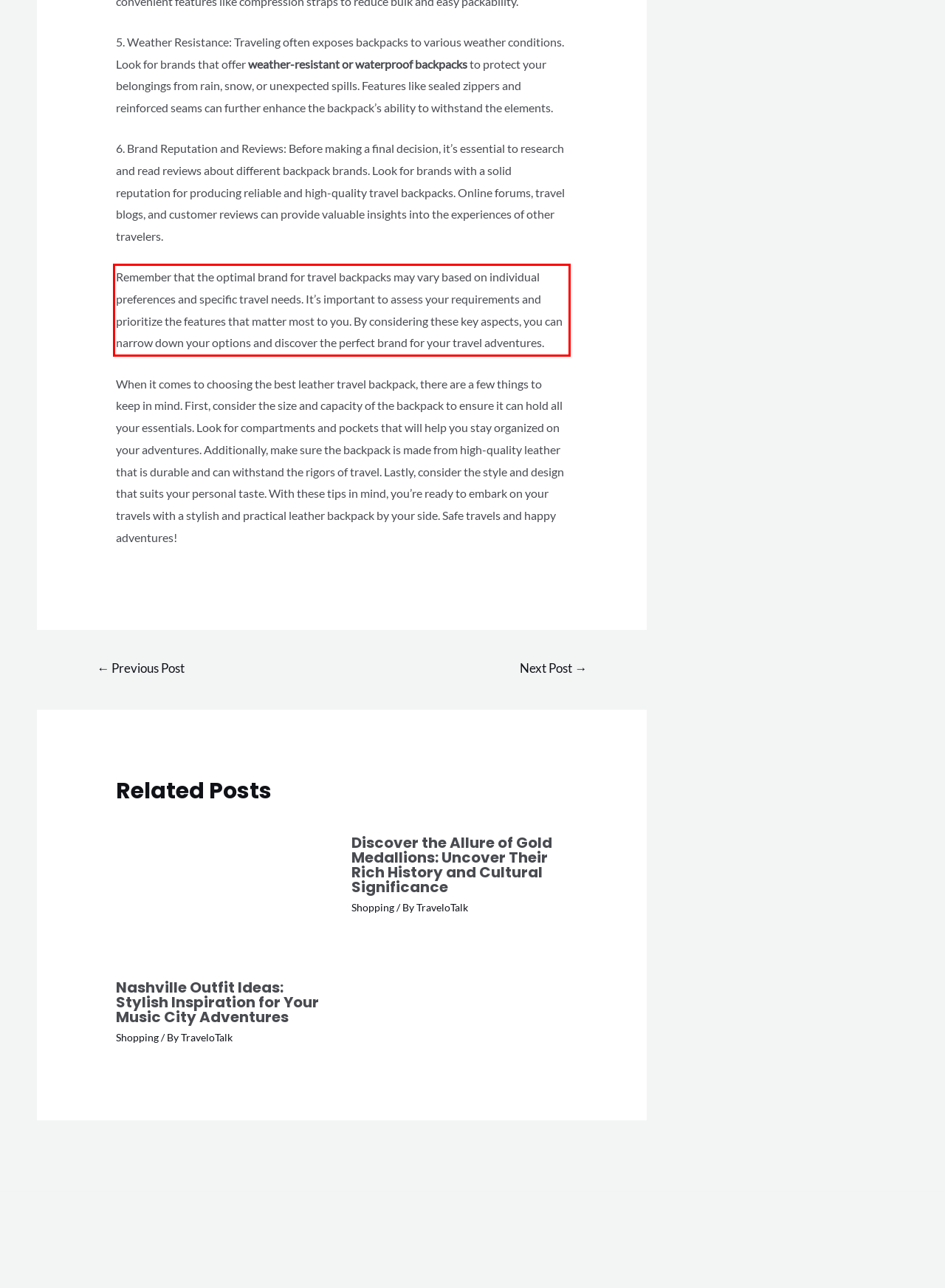Please perform OCR on the UI element surrounded by the red bounding box in the given webpage screenshot and extract its text content.

Remember that the optimal brand for travel backpacks may vary based on individual preferences and specific travel needs. It’s important to assess your requirements and prioritize the features that matter most to you. By considering these key aspects, you can narrow down your options and discover the perfect brand for your travel adventures.